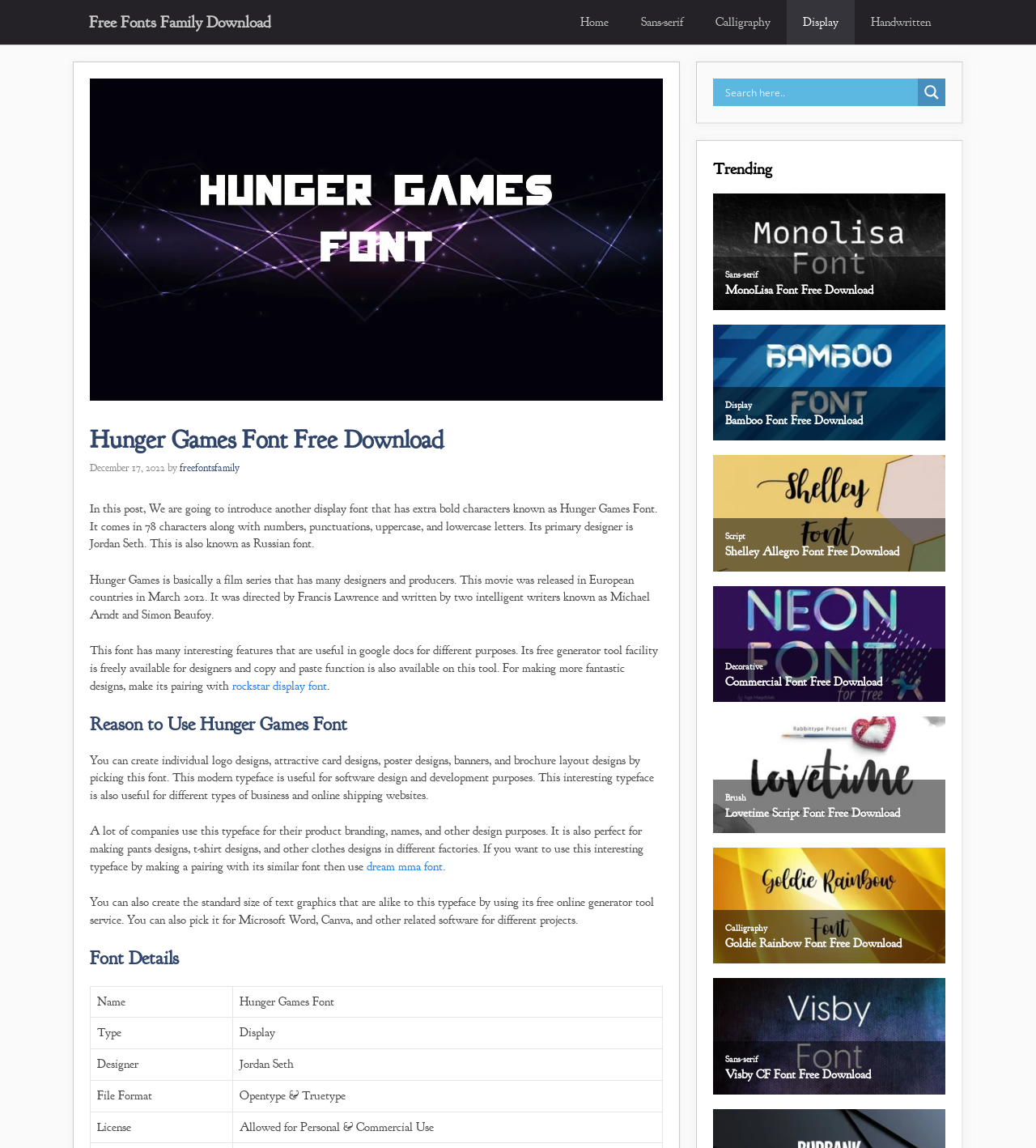Could you locate the bounding box coordinates for the section that should be clicked to accomplish this task: "Search for fonts".

[0.7, 0.068, 0.882, 0.092]